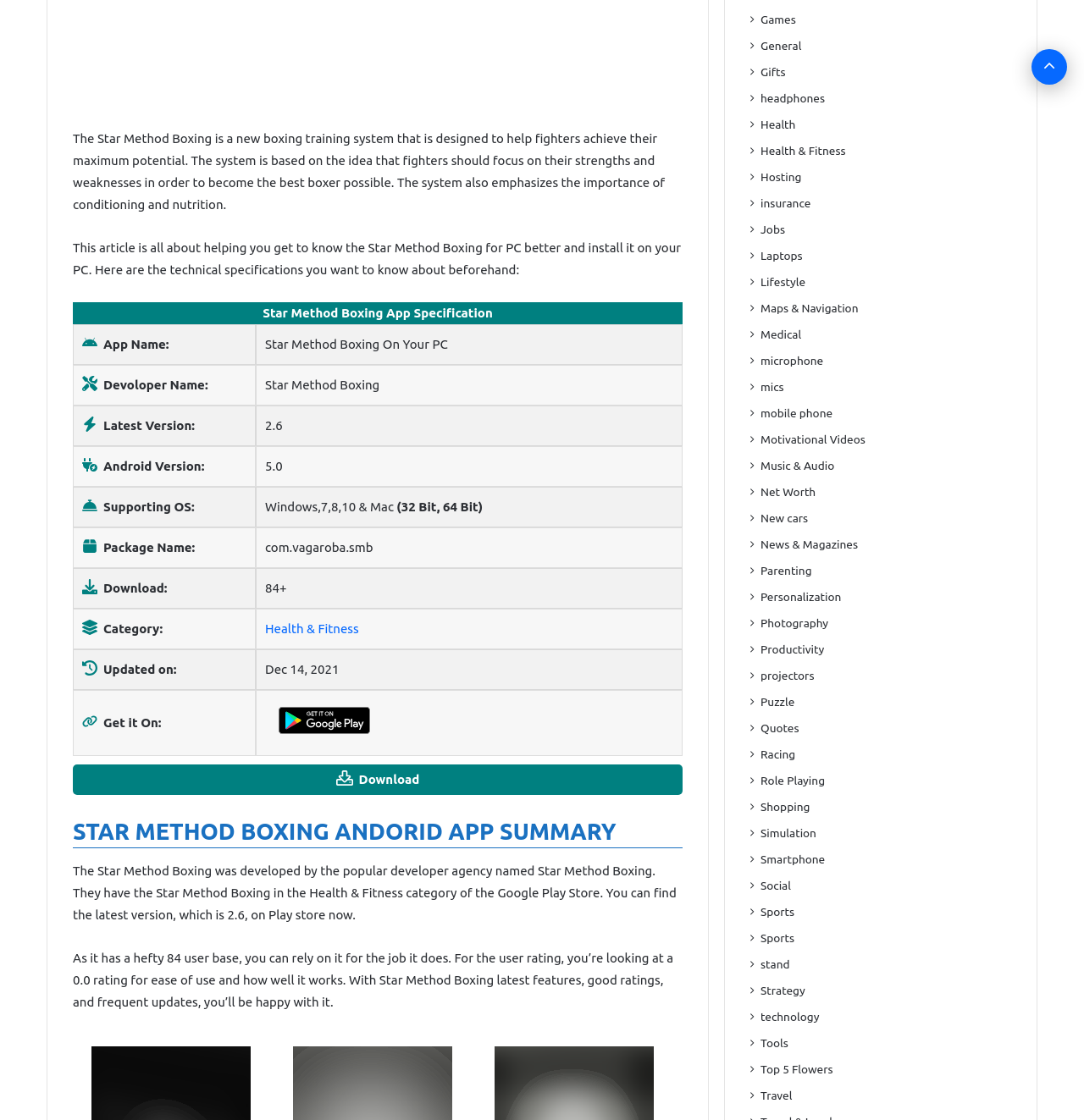Refer to the image and provide an in-depth answer to the question: 
What is the name of the app?

The name of the app can be found in the table 'Star Method Boxing App Specification' under the column 'App Name'.